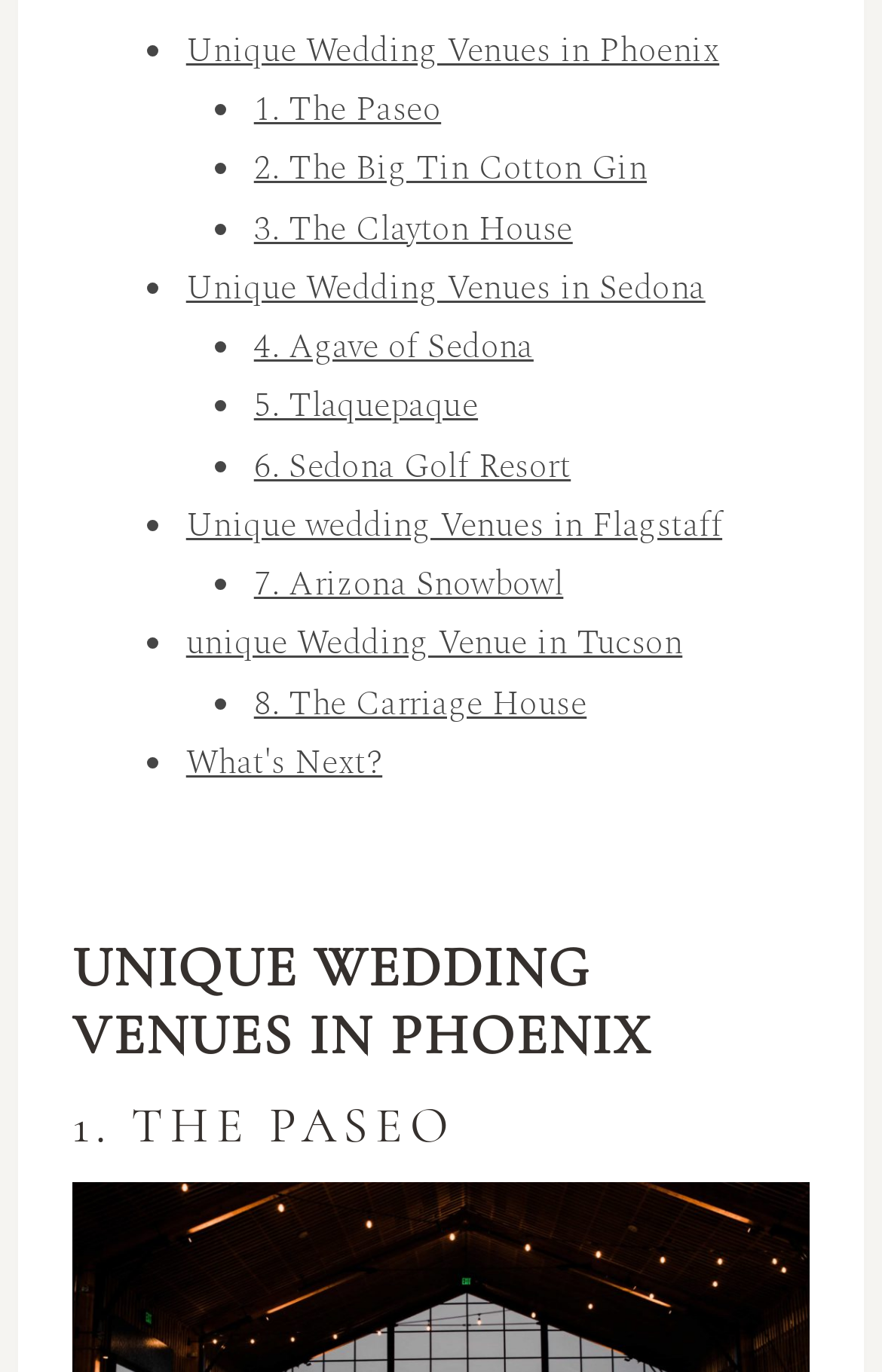Provide the bounding box coordinates of the area you need to click to execute the following instruction: "Learn about 3. The Clayton House".

[0.288, 0.148, 0.649, 0.186]